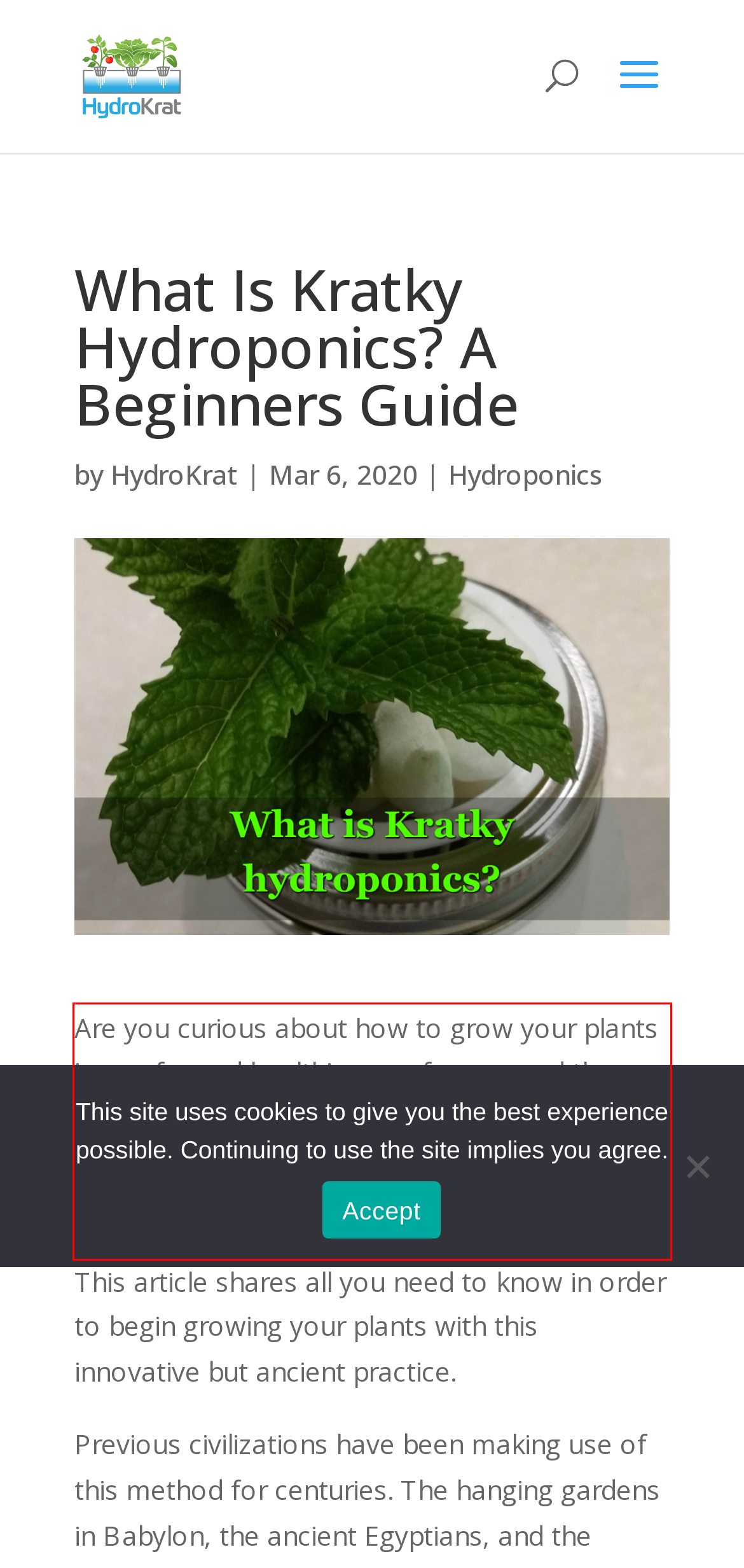Your task is to recognize and extract the text content from the UI element enclosed in the red bounding box on the webpage screenshot.

Are you curious about how to grow your plants in a safer and healthier way for you and the environment? Have you heard about the Kratky hydroponics method, but are not sure what it is?